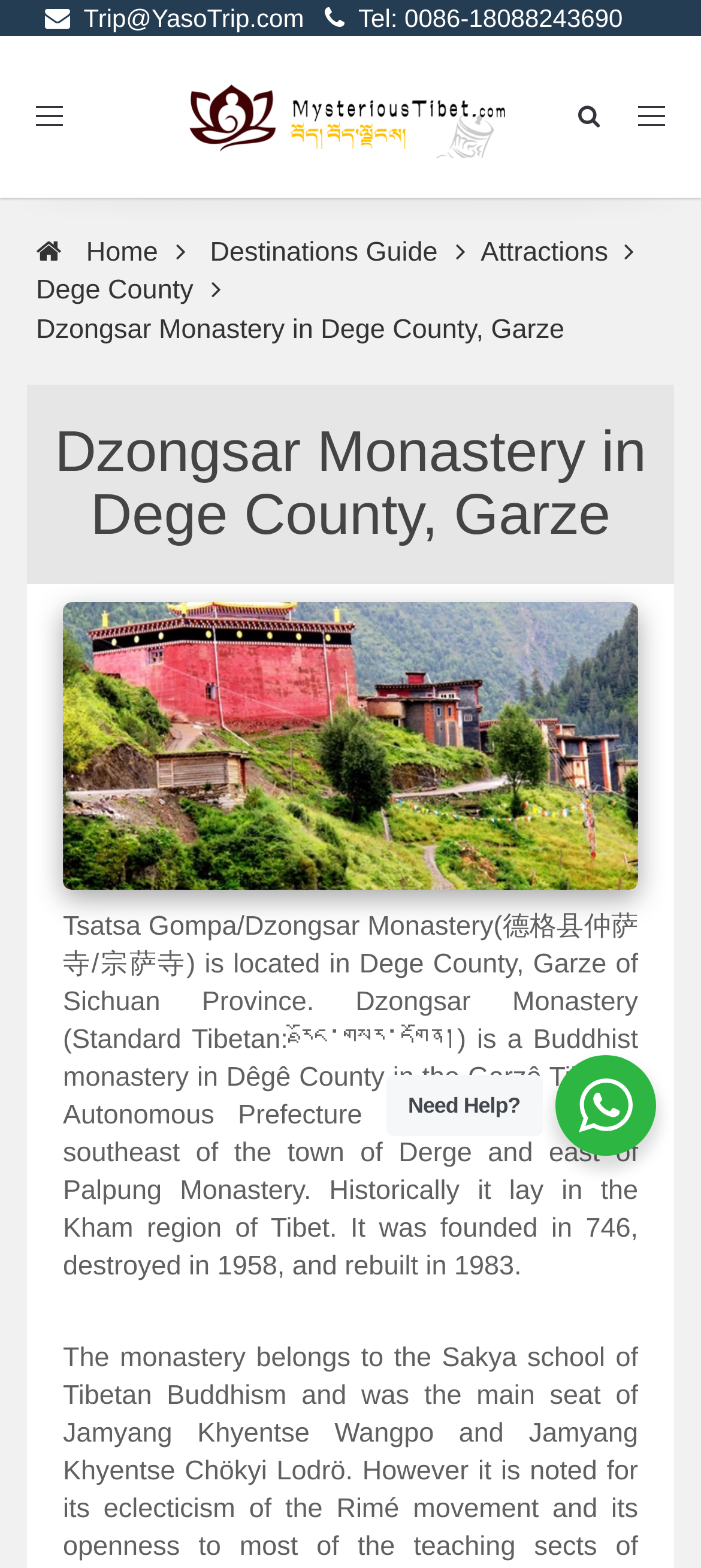Refer to the image and offer a detailed explanation in response to the question: What is the name of the tour package mentioned on the webpage?

I found the name of the tour package by looking at the link element with the content 'Tibet Tours, Tibet Travel, Tibet Trip, Tibet Tour Packages 2020' located at the top of the webpage.